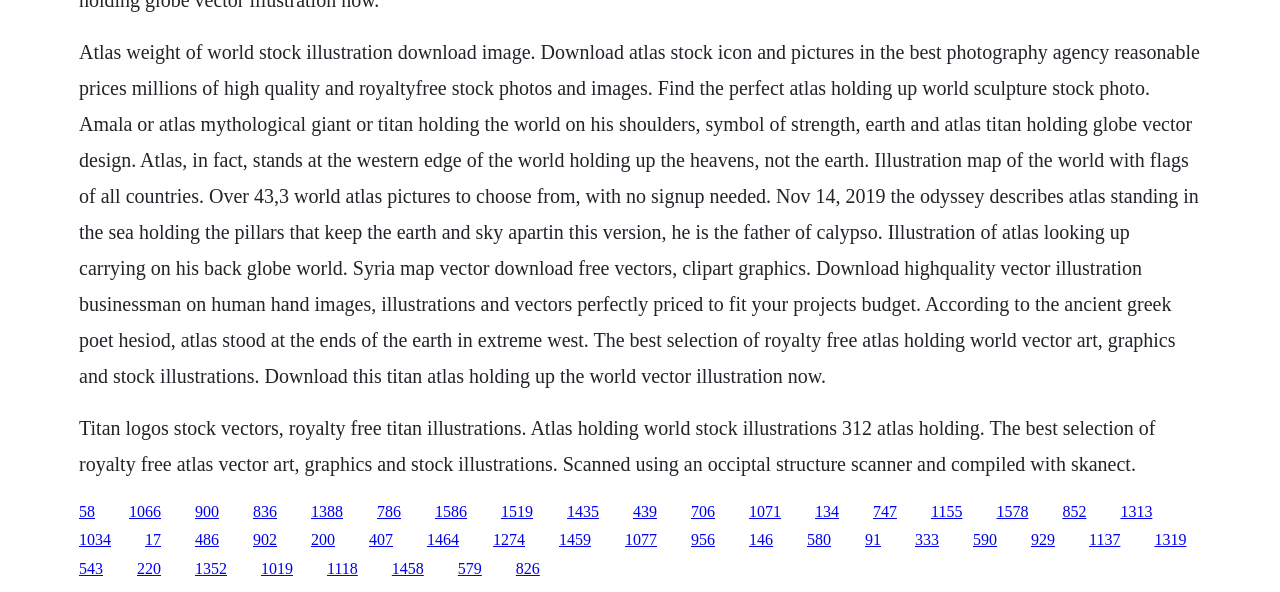Please determine the bounding box coordinates for the element that should be clicked to follow these instructions: "Browse atlas holding world stock illustrations".

[0.152, 0.849, 0.171, 0.878]